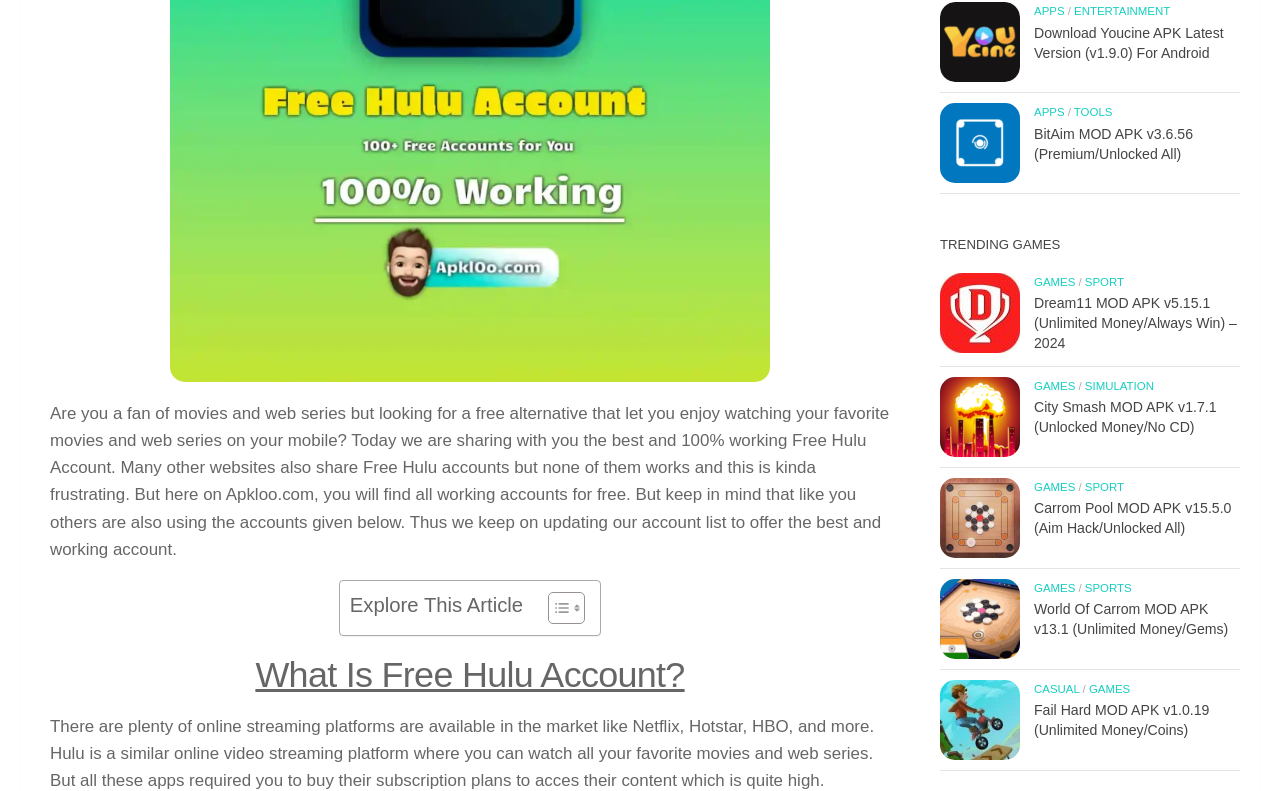Find the bounding box coordinates for the HTML element specified by: "alt="Youcine MOD APK"".

[0.734, 0.003, 0.797, 0.104]